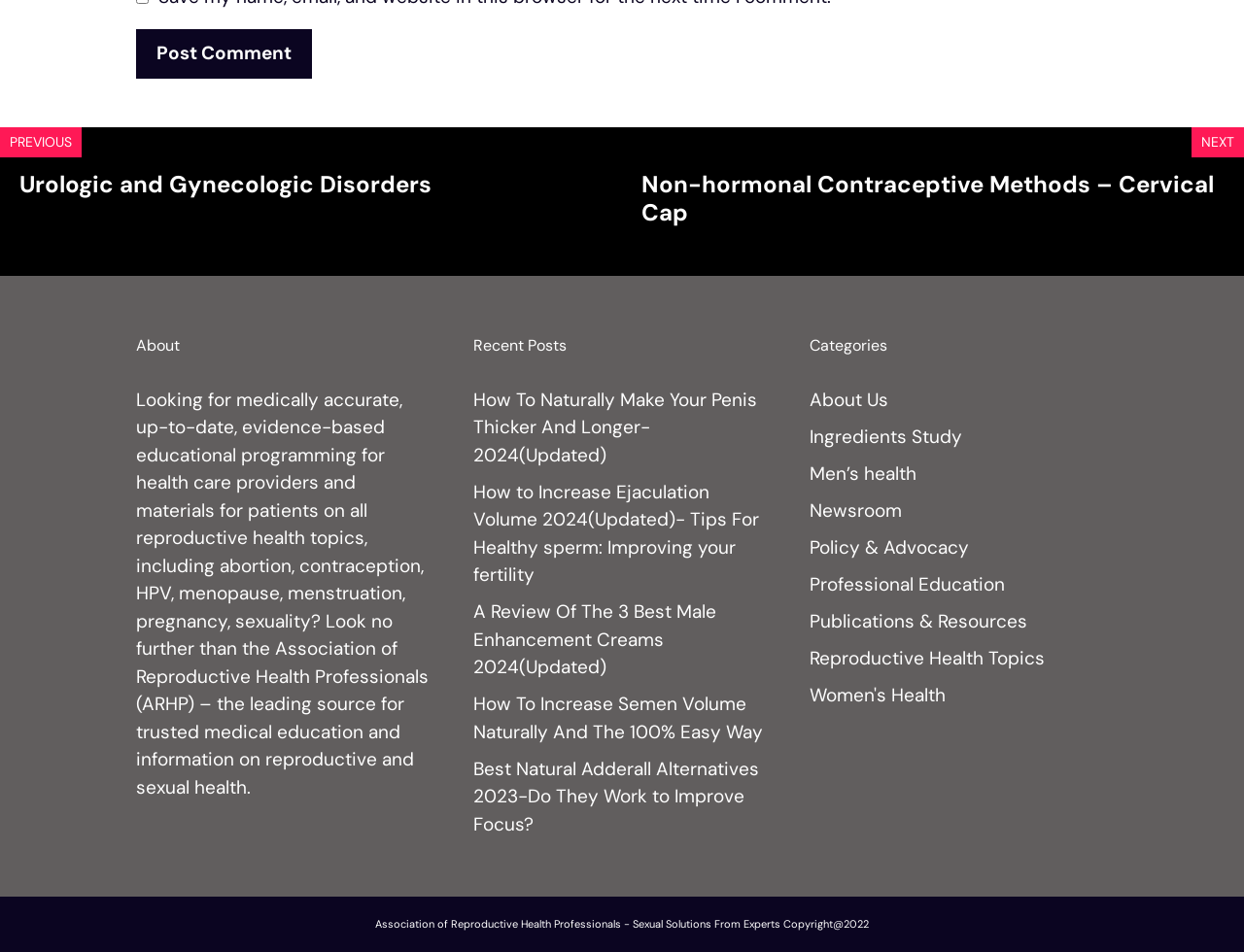Provide a one-word or one-phrase answer to the question:
What is the category of the link 'Men’s health'?

Category